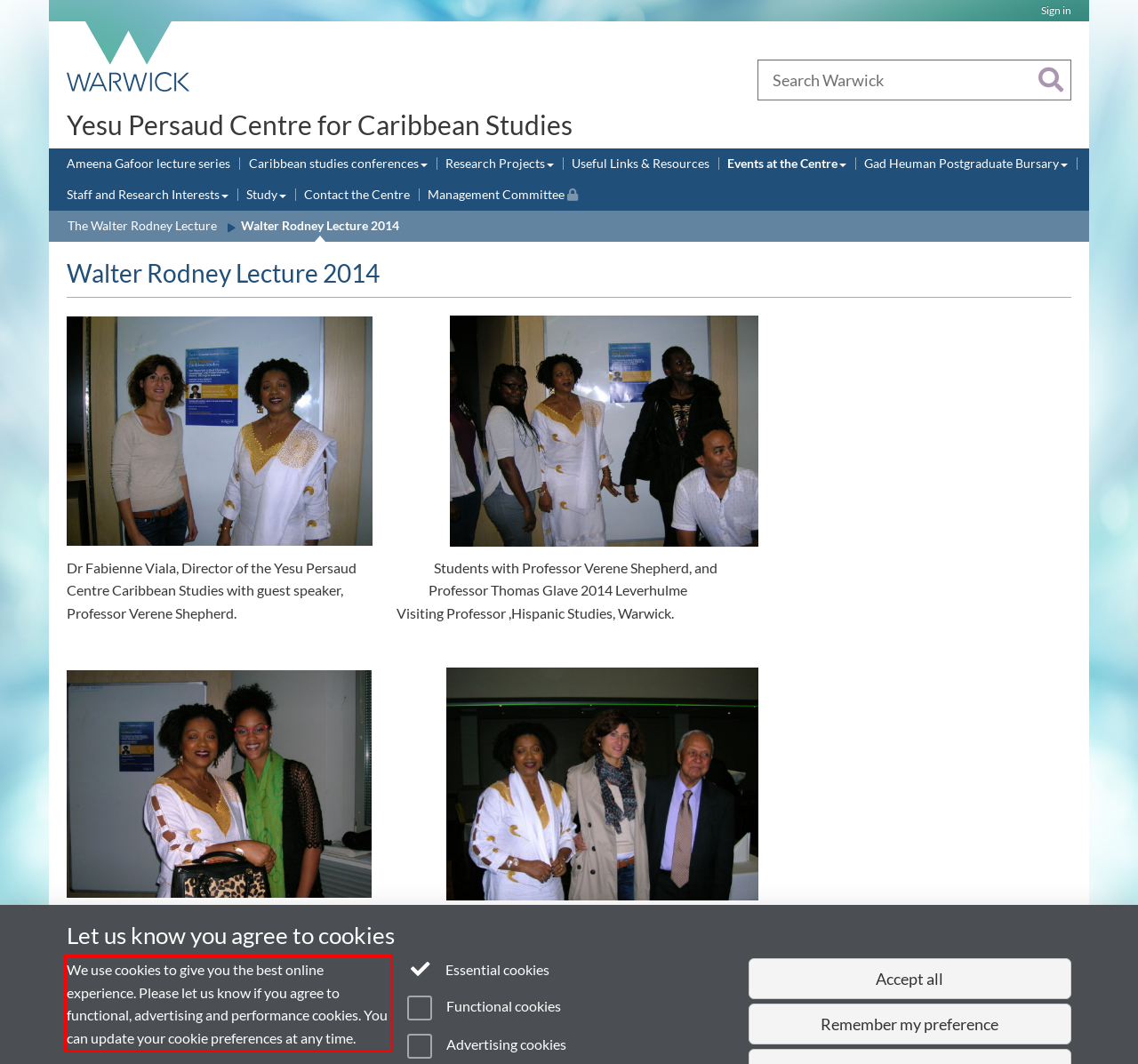Given a webpage screenshot with a red bounding box, perform OCR to read and deliver the text enclosed by the red bounding box.

We use cookies to give you the best online experience. Please let us know if you agree to functional, advertising and performance cookies. You can update your cookie preferences at any time.